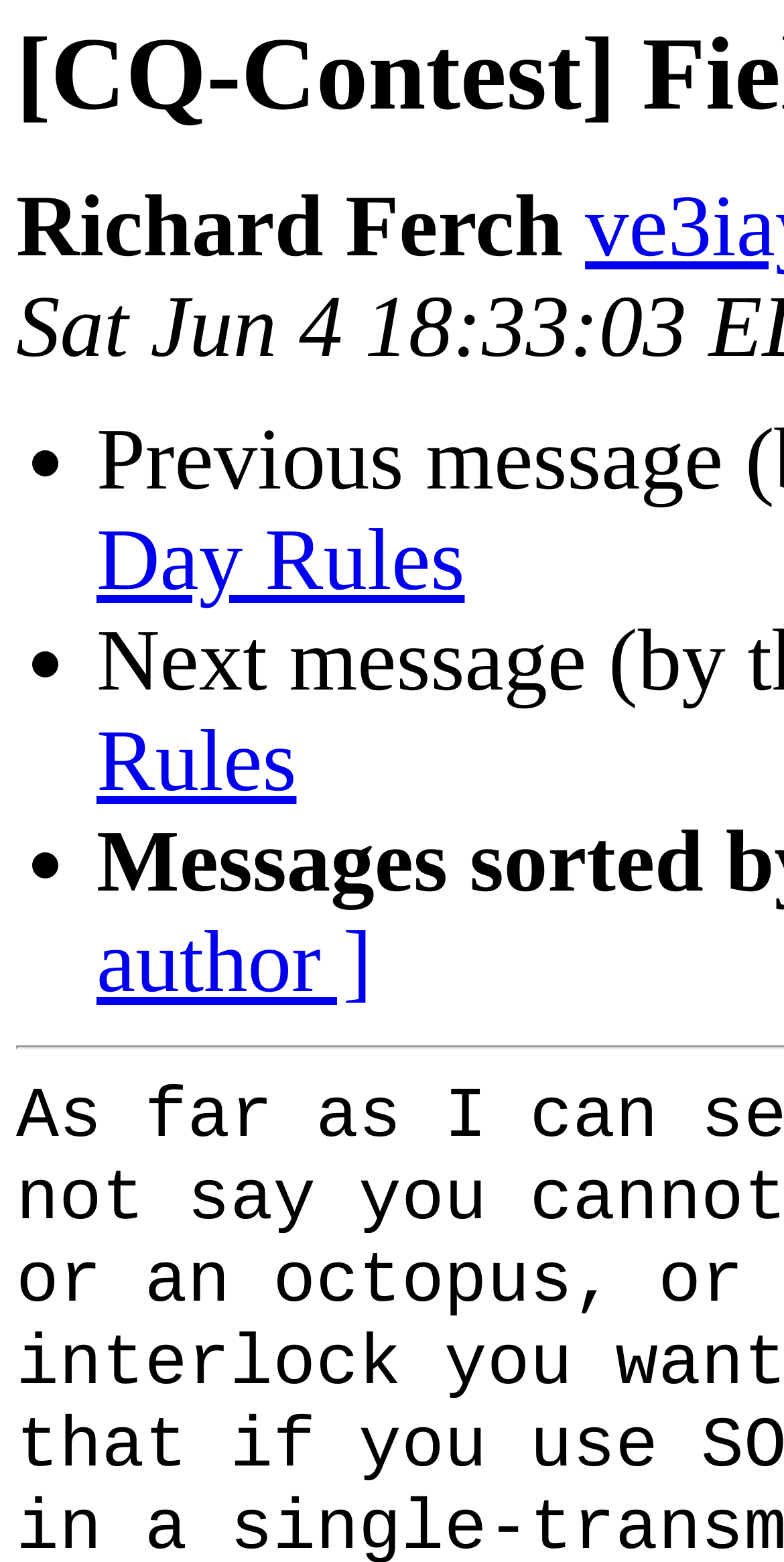Please find and generate the text of the main header of the webpage.

[CQ-Contest] Field Day Rules